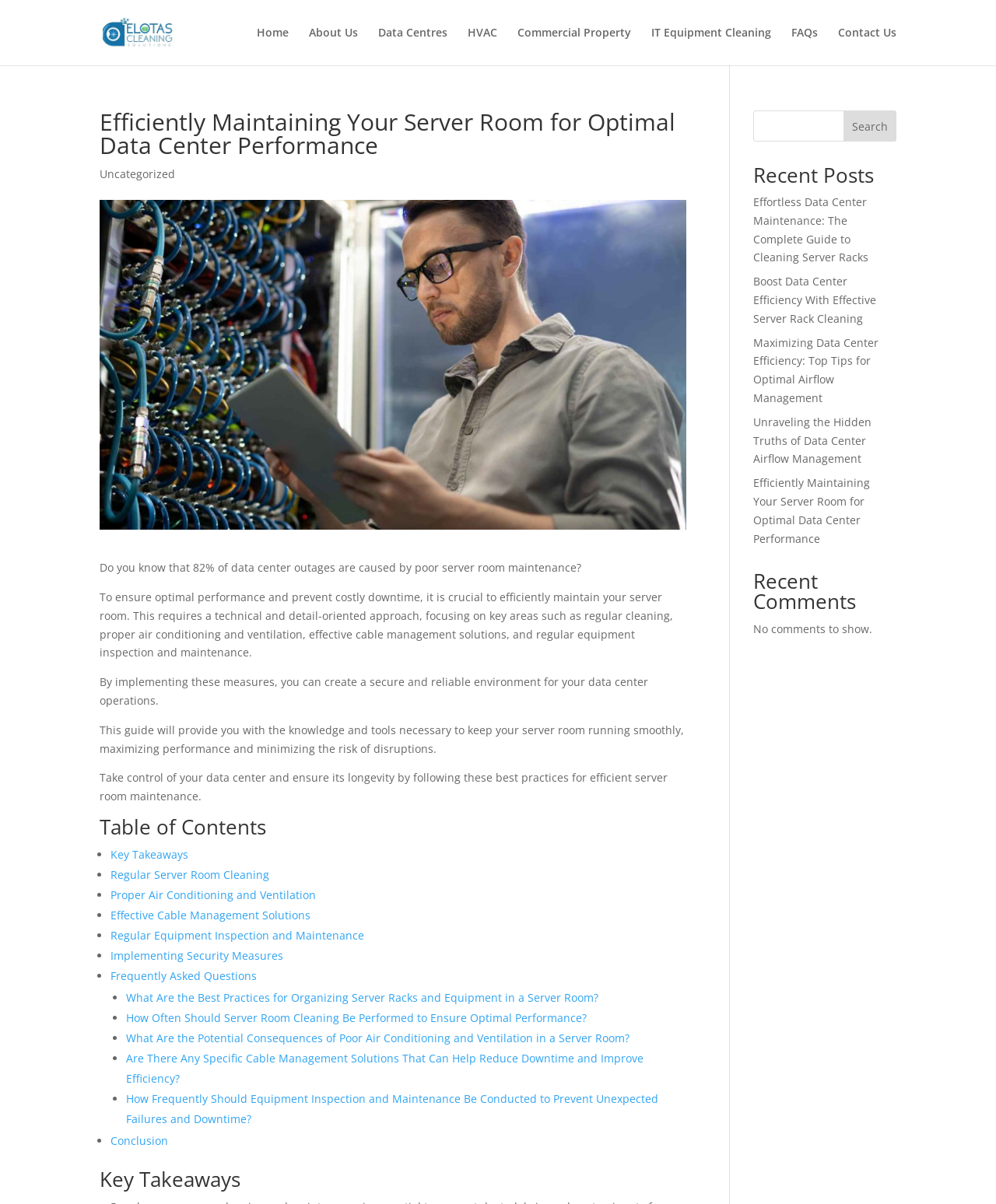Can you provide the bounding box coordinates for the element that should be clicked to implement the instruction: "Click on the 'Contact Us' link"?

[0.841, 0.023, 0.9, 0.054]